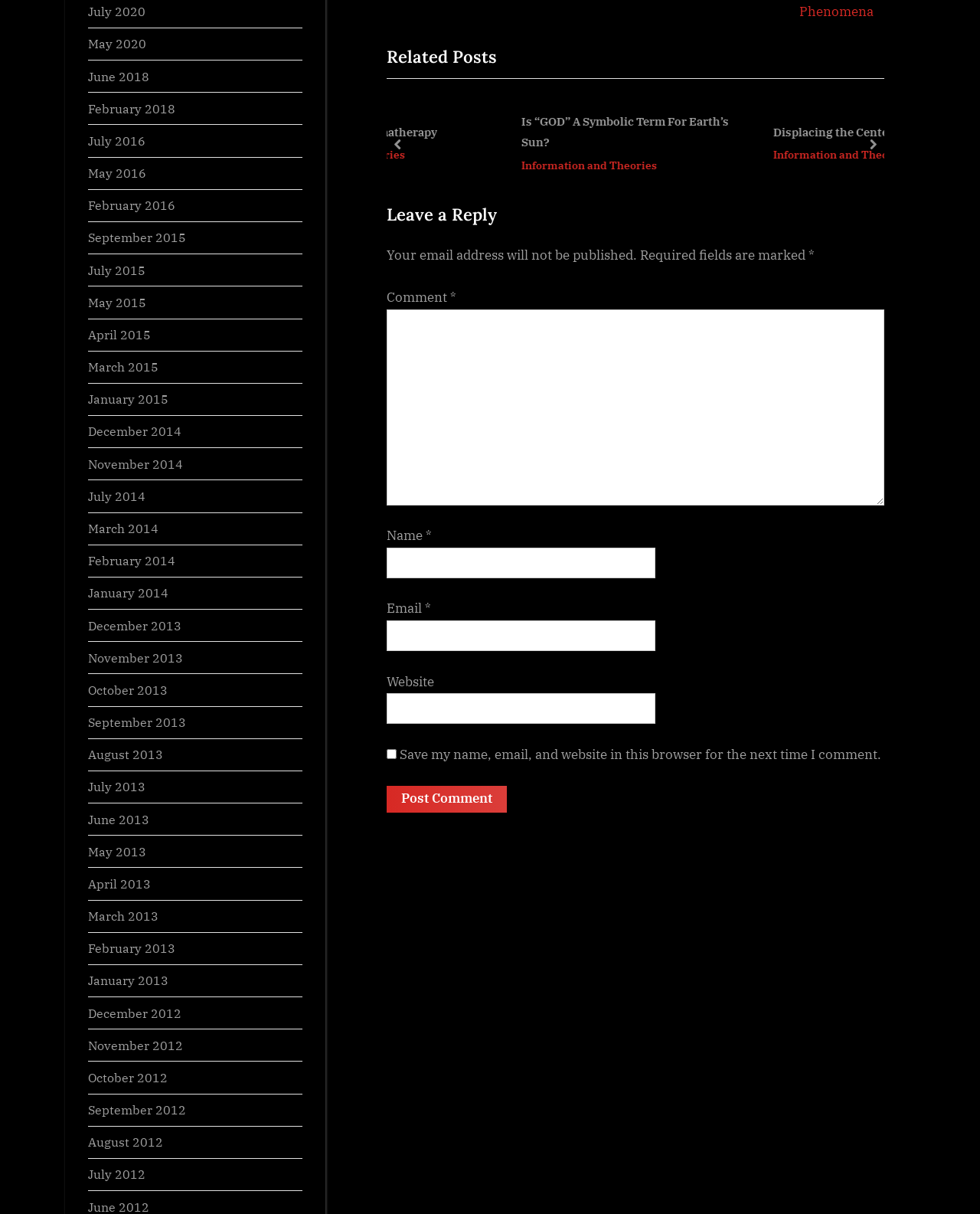Identify the bounding box coordinates of the section that should be clicked to achieve the task described: "Go to the previous page".

[0.395, 0.086, 0.418, 0.152]